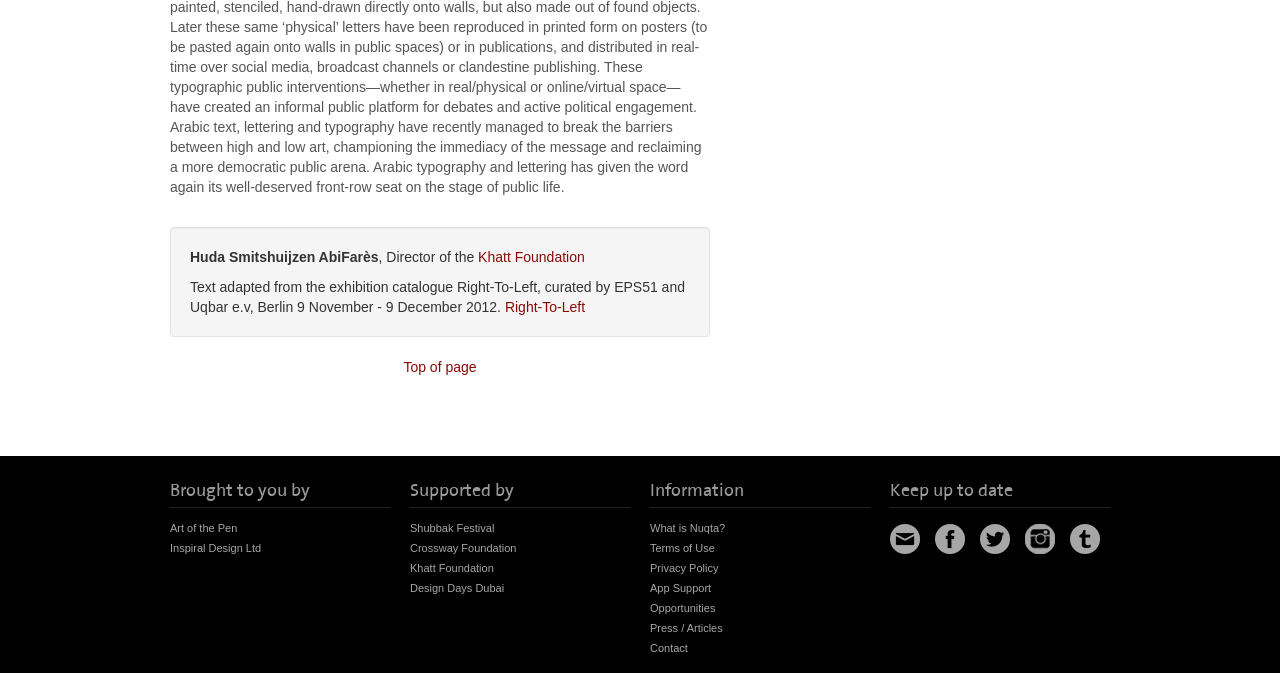What is the email address for support?
Based on the screenshot, answer the question with a single word or phrase.

support@nuqta.com